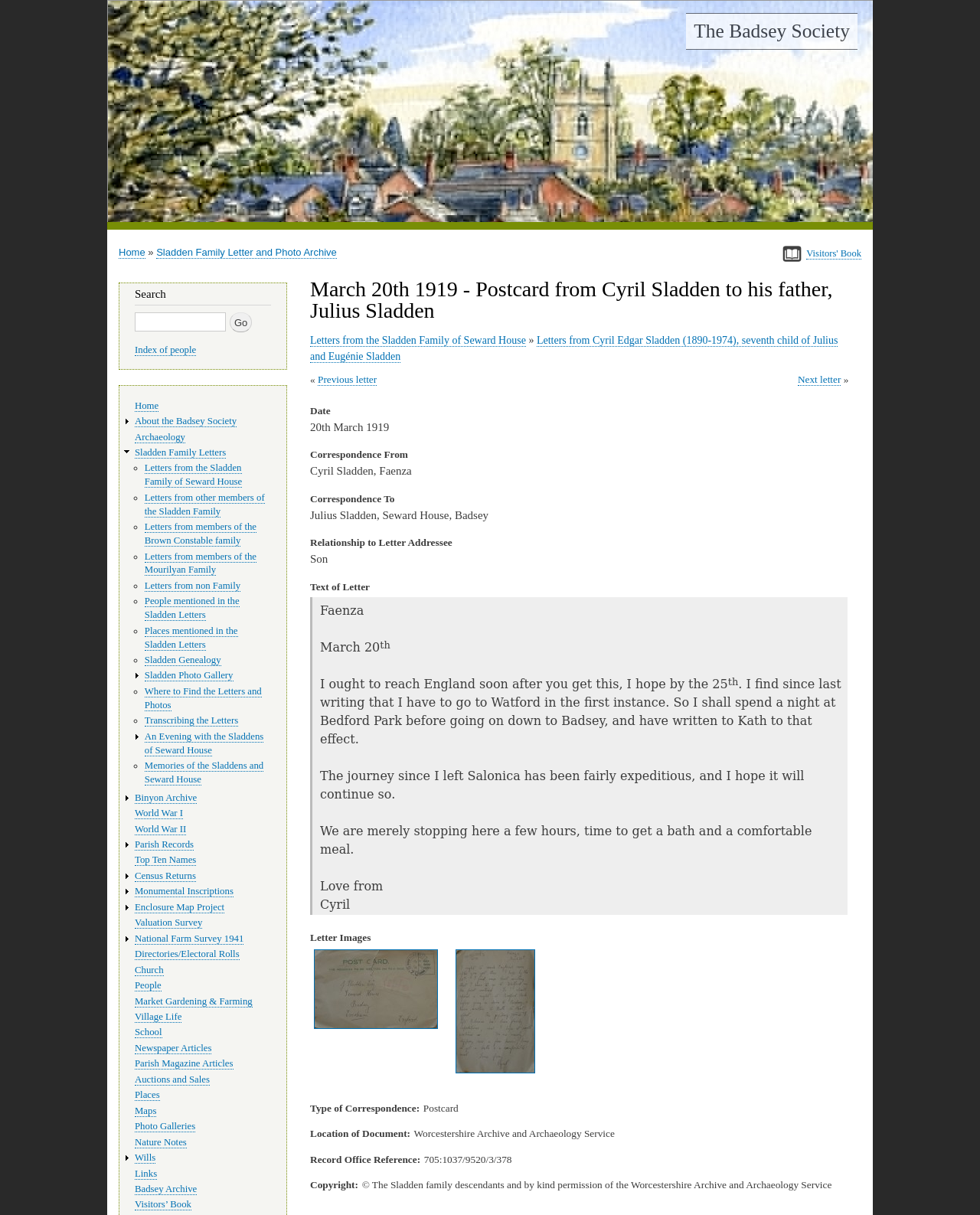Determine the bounding box coordinates of the clickable region to carry out the instruction: "Visit the home page".

[0.121, 0.203, 0.148, 0.213]